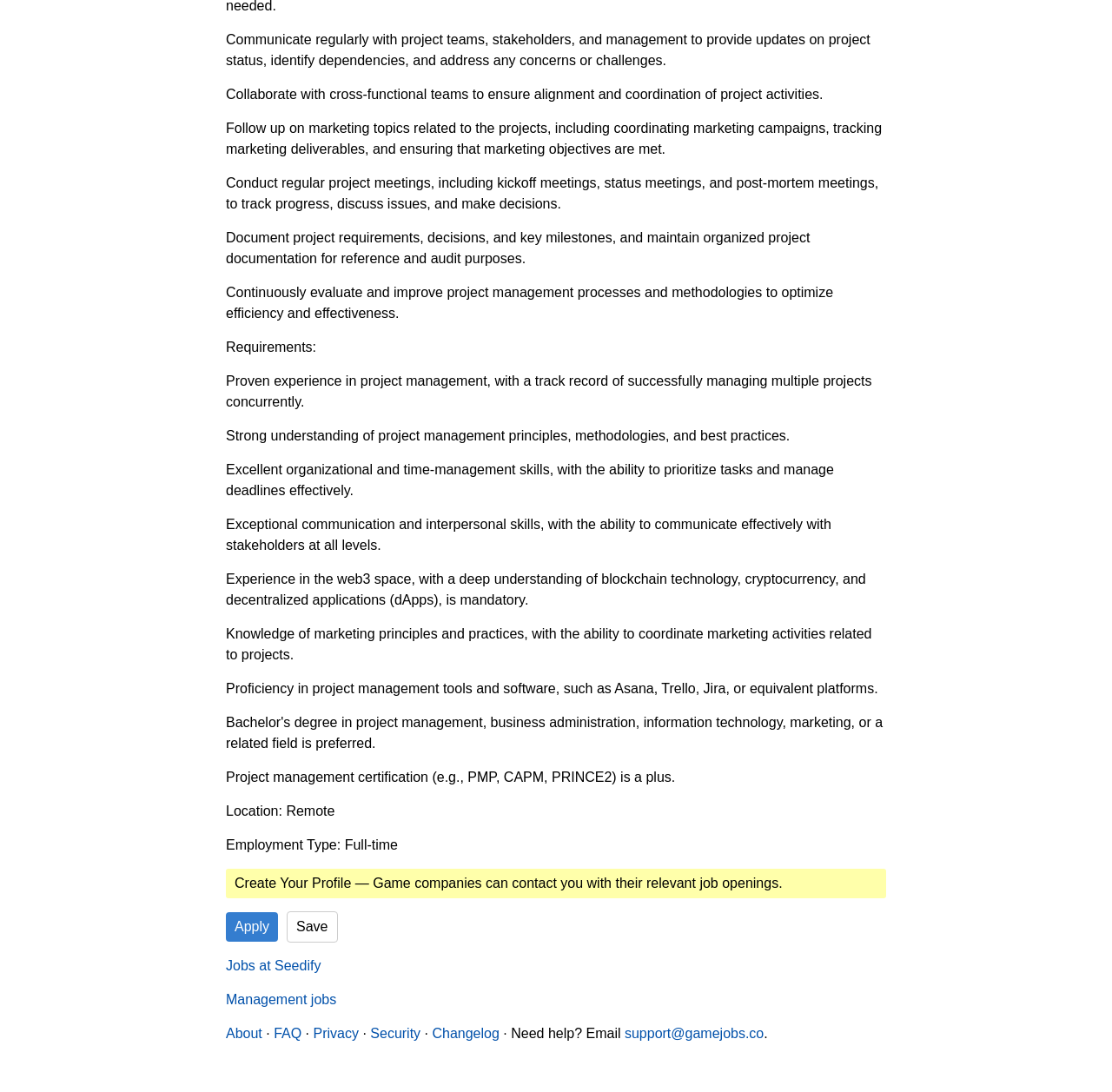Identify the bounding box coordinates for the UI element described by the following text: "Save". Provide the coordinates as four float numbers between 0 and 1, in the format [left, top, right, bottom].

[0.258, 0.835, 0.304, 0.863]